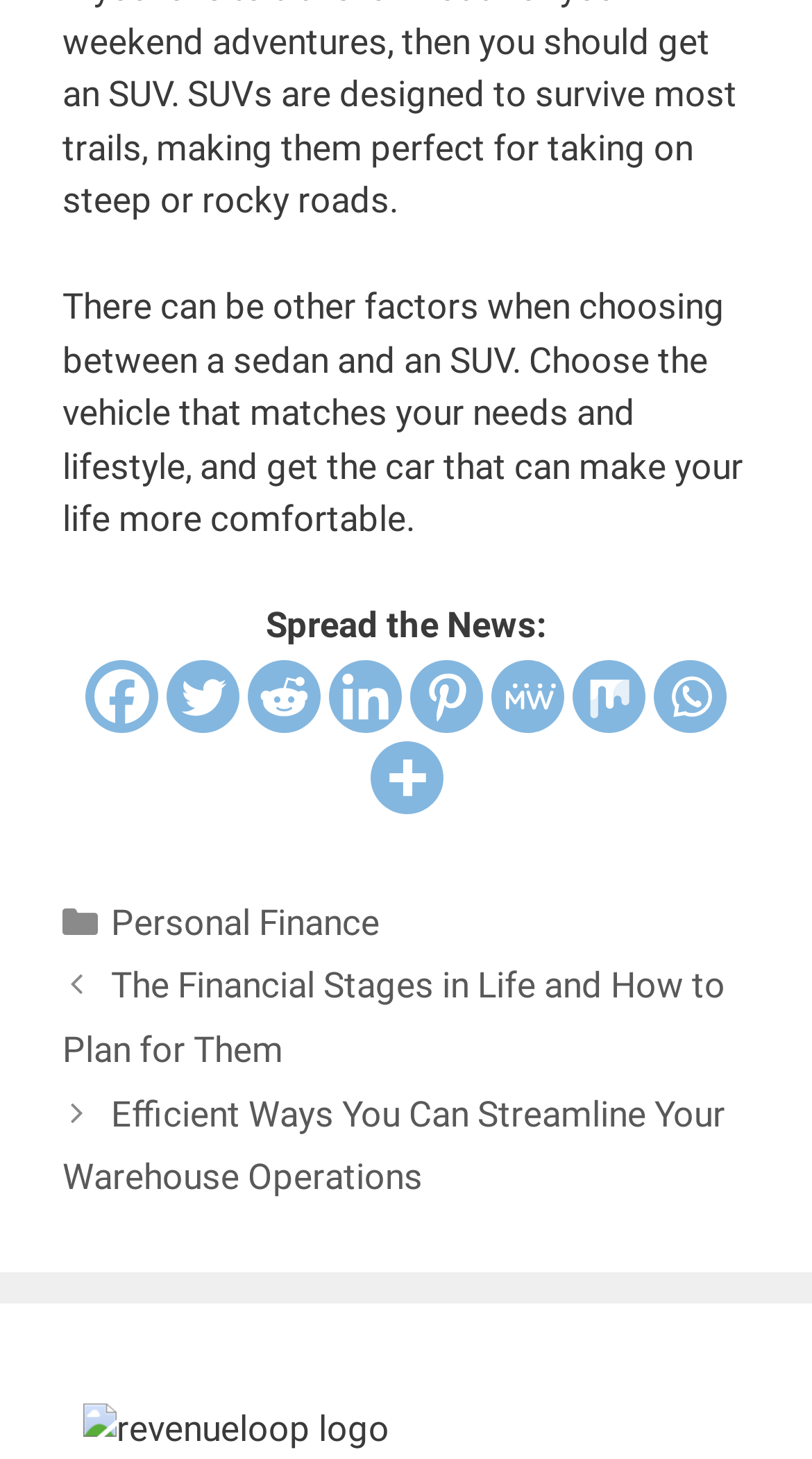Please identify the bounding box coordinates of the area that needs to be clicked to follow this instruction: "Read about Personal Finance".

[0.136, 0.618, 0.467, 0.646]